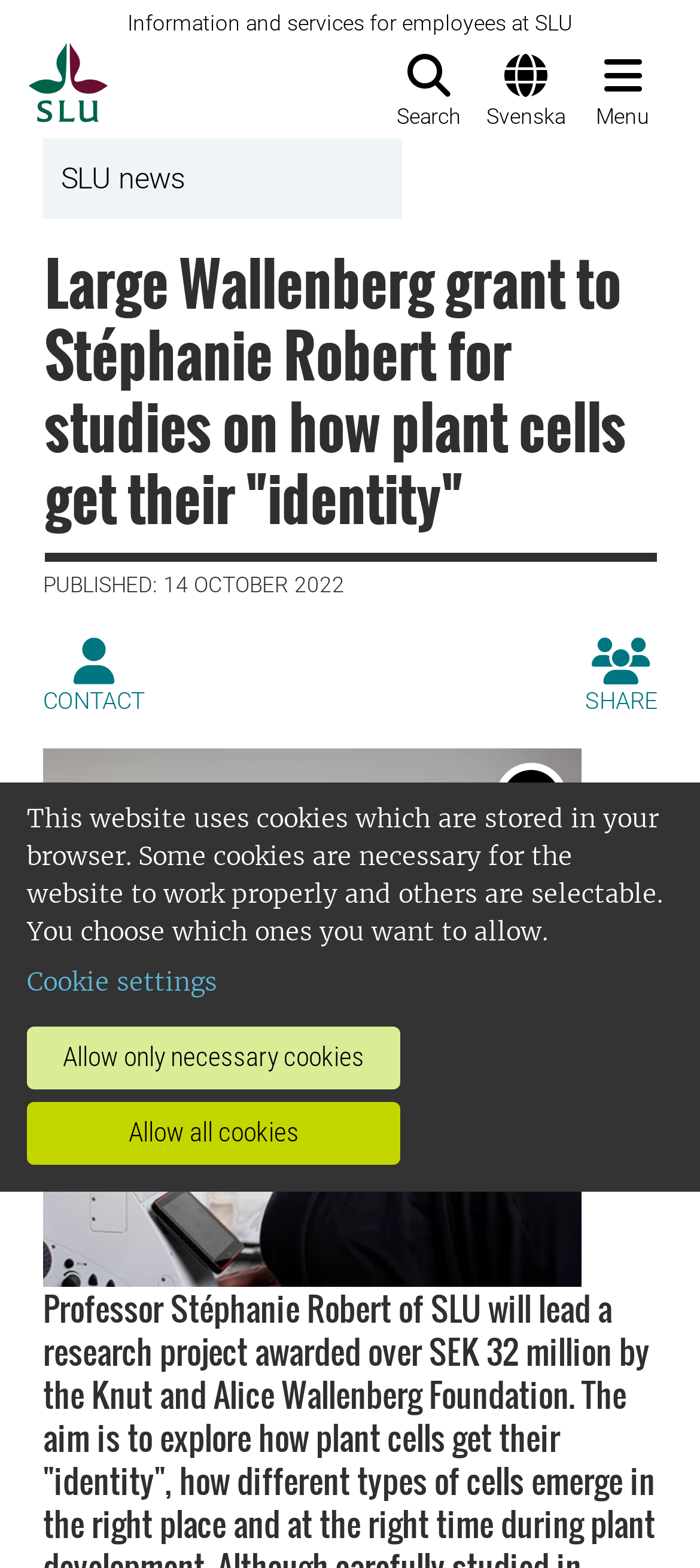Determine the coordinates of the bounding box that should be clicked to complete the instruction: "Go to startpage". The coordinates should be represented by four float numbers between 0 and 1: [left, top, right, bottom].

[0.031, 0.0, 0.154, 0.087]